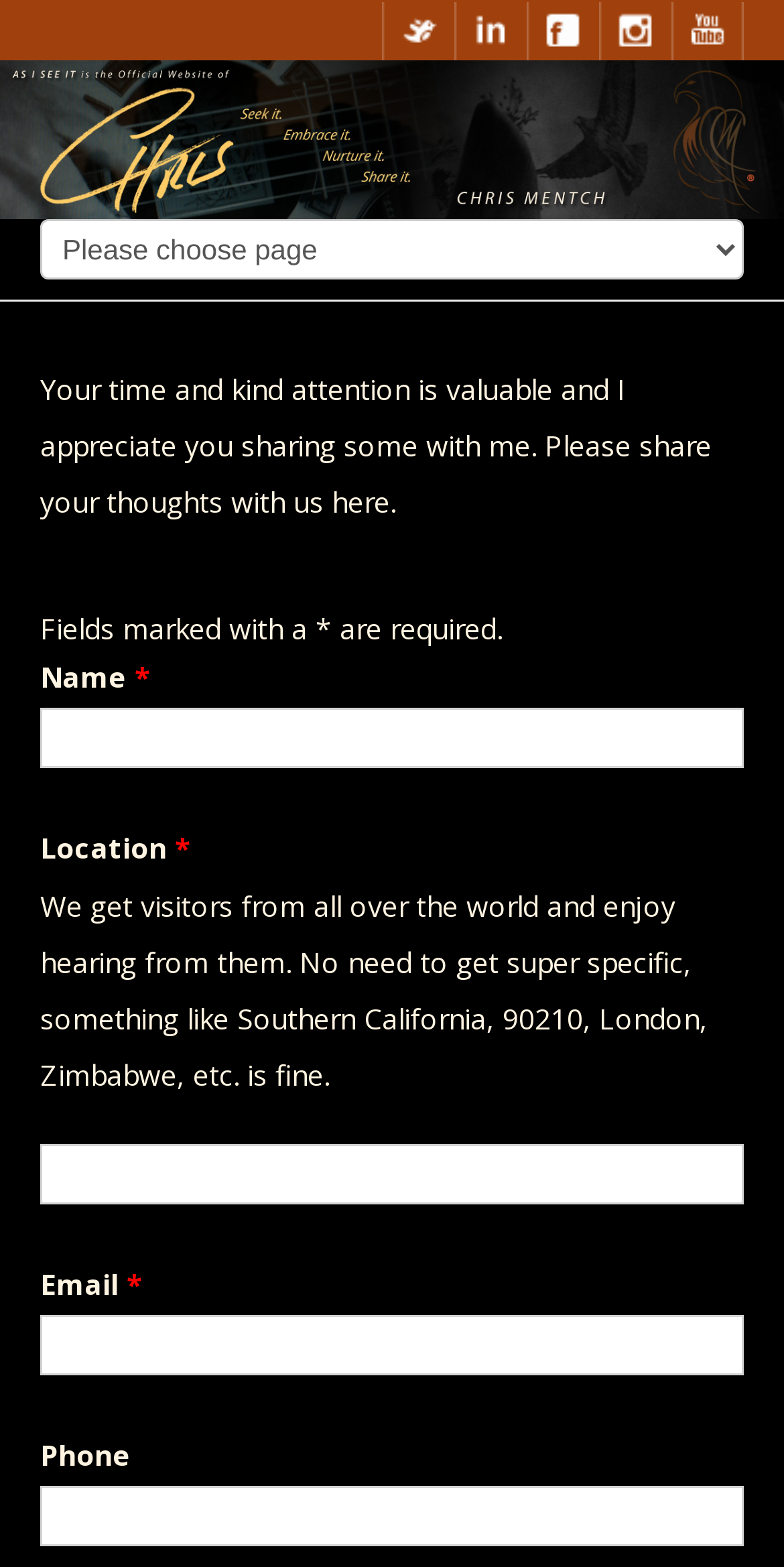What is the purpose of this webpage?
Respond to the question with a single word or phrase according to the image.

Contact Chris